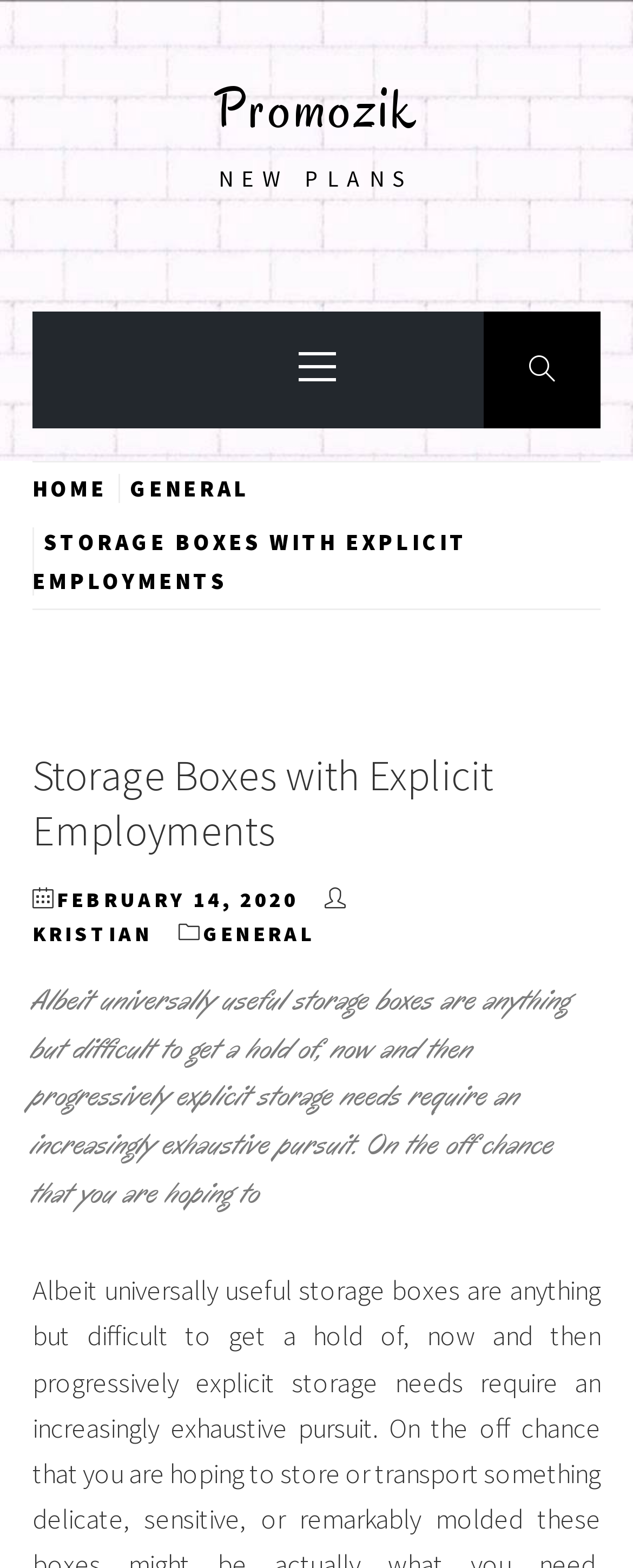Provide the bounding box coordinates, formatted as (top-left x, top-left y, bottom-right x, bottom-right y), with all values being floating point numbers between 0 and 1. Identify the bounding box of the UI element that matches the description: General

[0.321, 0.587, 0.497, 0.604]